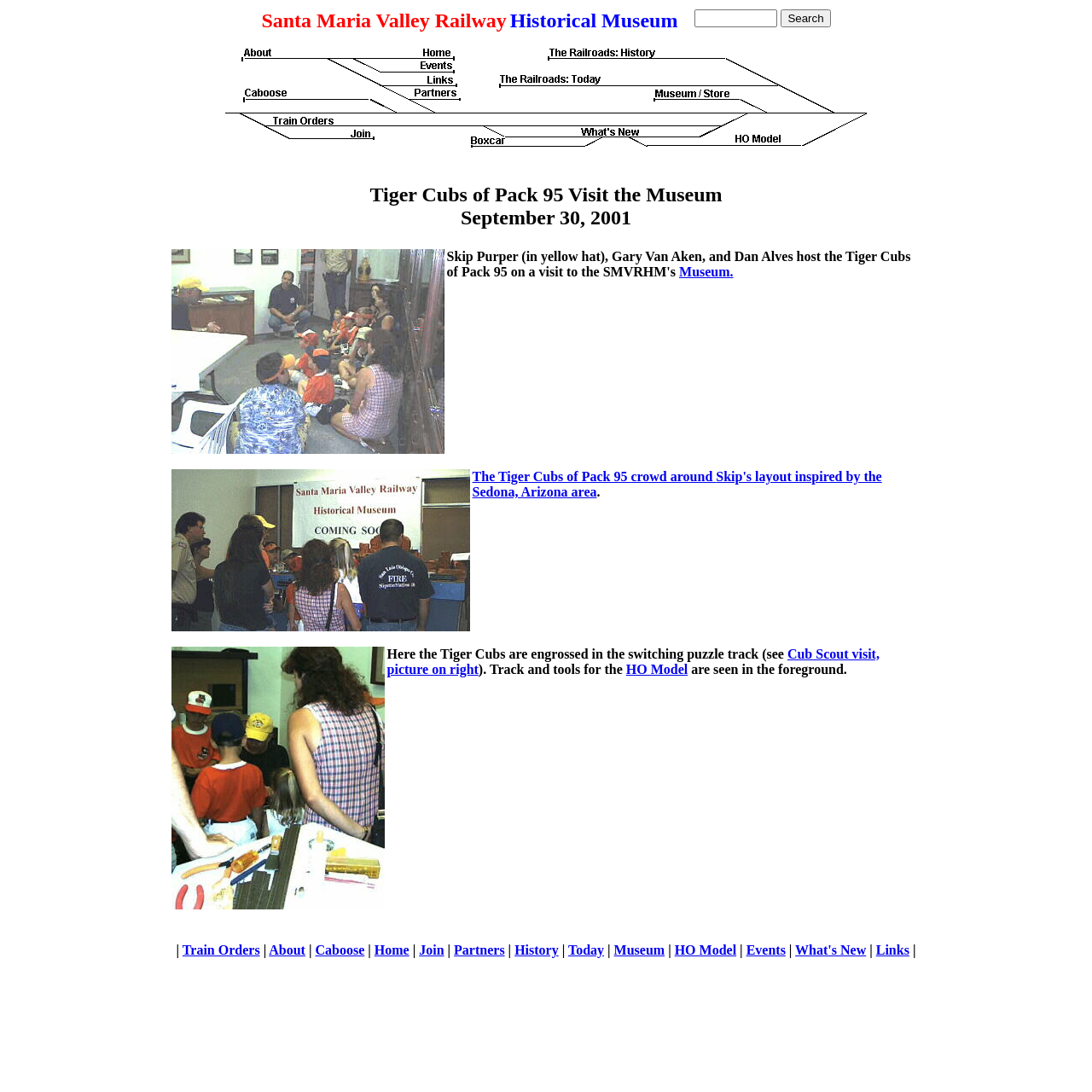Determine the bounding box coordinates for the HTML element mentioned in the following description: "HO Model". The coordinates should be a list of four floats ranging from 0 to 1, represented as [left, top, right, bottom].

[0.618, 0.863, 0.674, 0.876]